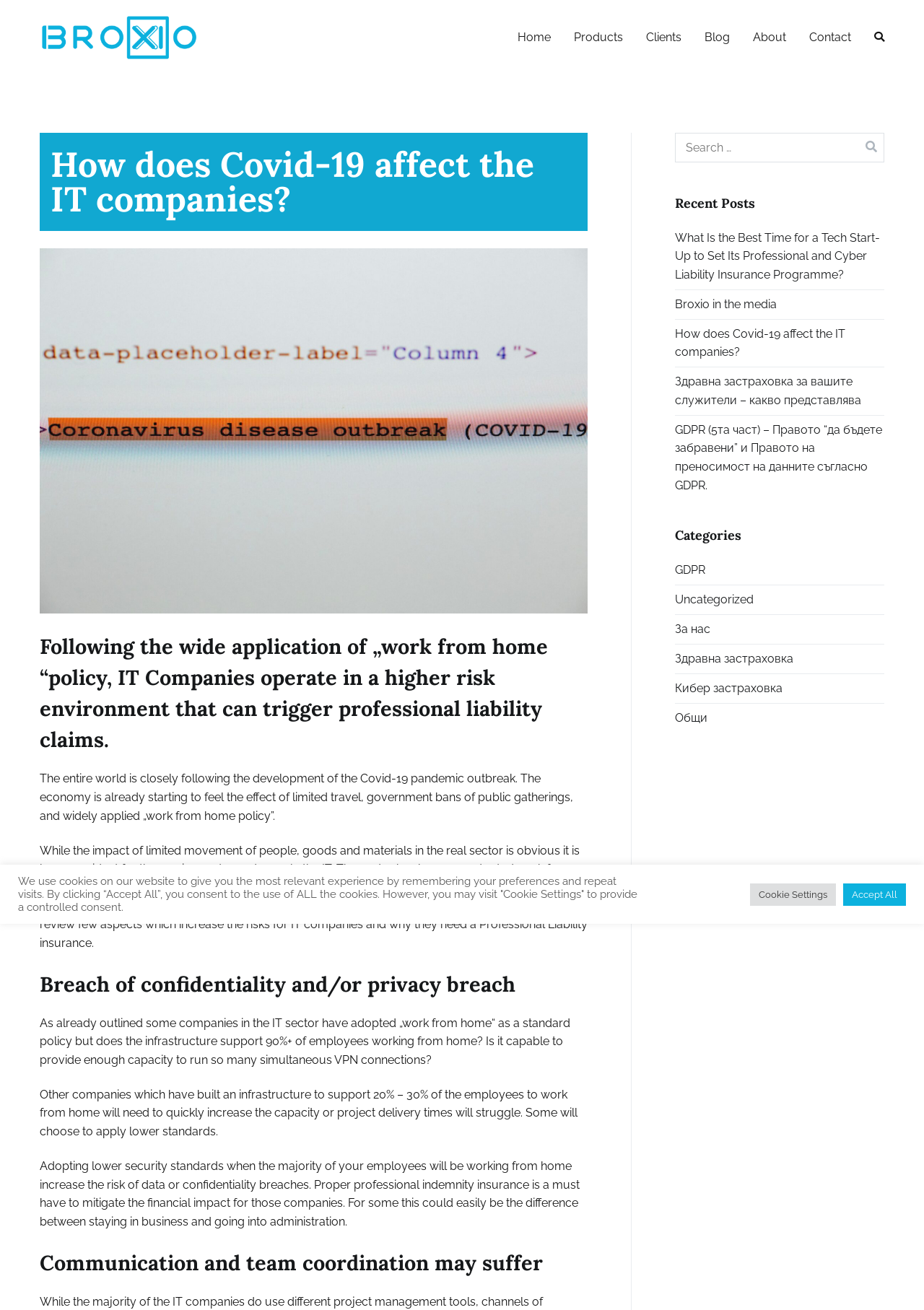From the webpage screenshot, identify the region described by Cookie Settings. Provide the bounding box coordinates as (top-left x, top-left y, bottom-right x, bottom-right y), with each value being a floating point number between 0 and 1.

[0.812, 0.674, 0.905, 0.691]